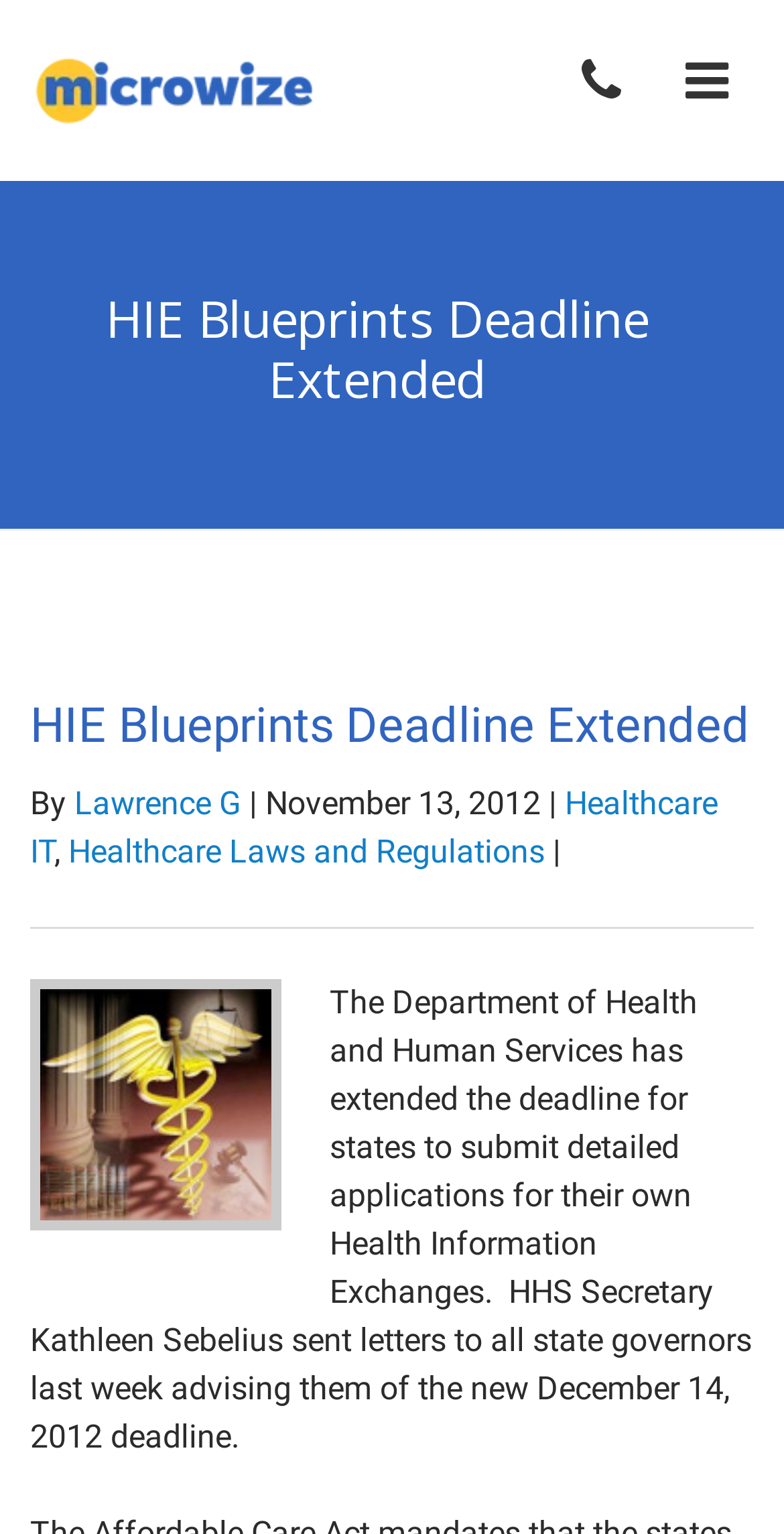Please extract and provide the main headline of the webpage.

HIE Blueprints Deadline Extended